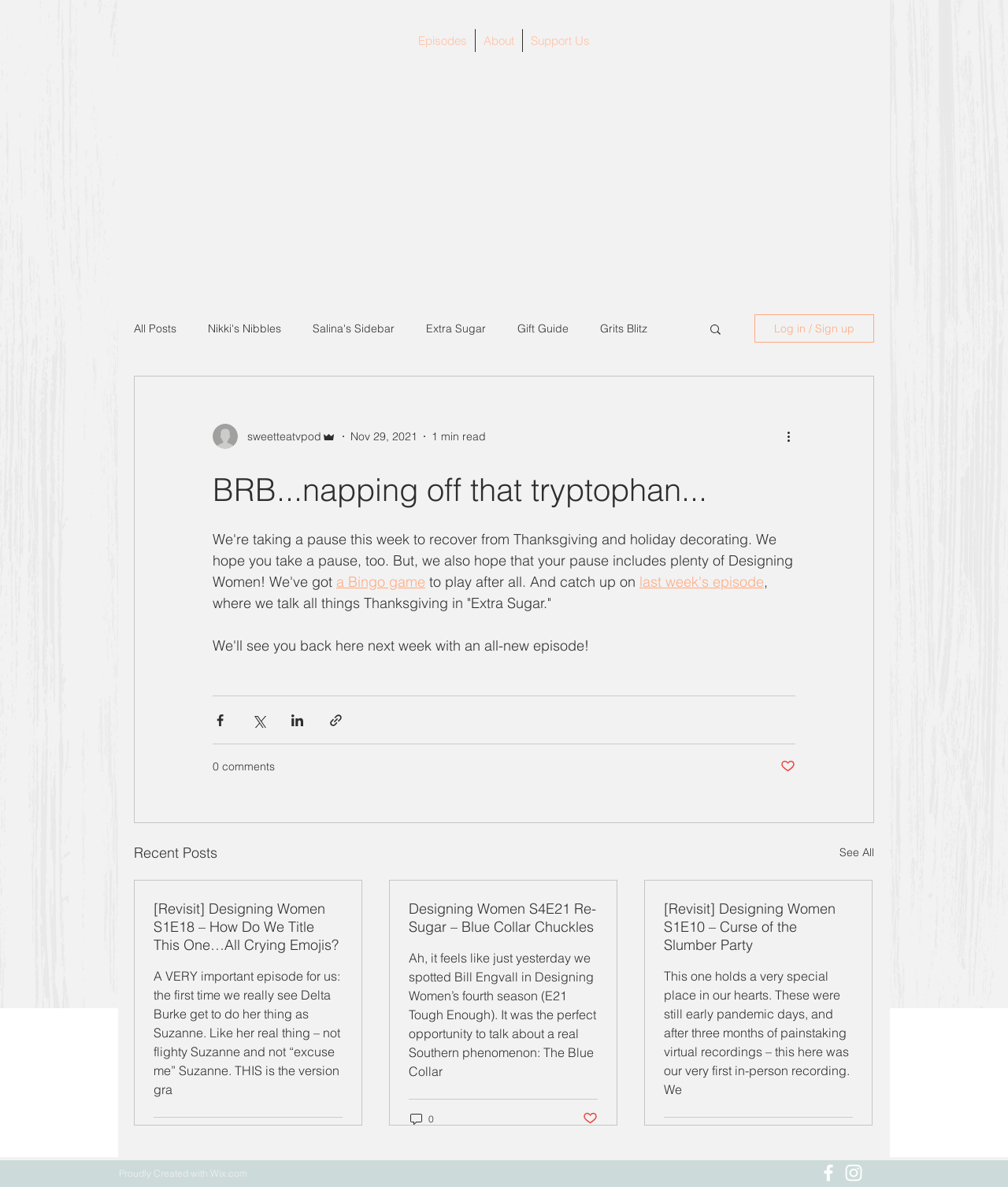Identify the bounding box coordinates of the region that needs to be clicked to carry out this instruction: "See all recent posts". Provide these coordinates as four float numbers ranging from 0 to 1, i.e., [left, top, right, bottom].

[0.833, 0.709, 0.867, 0.728]